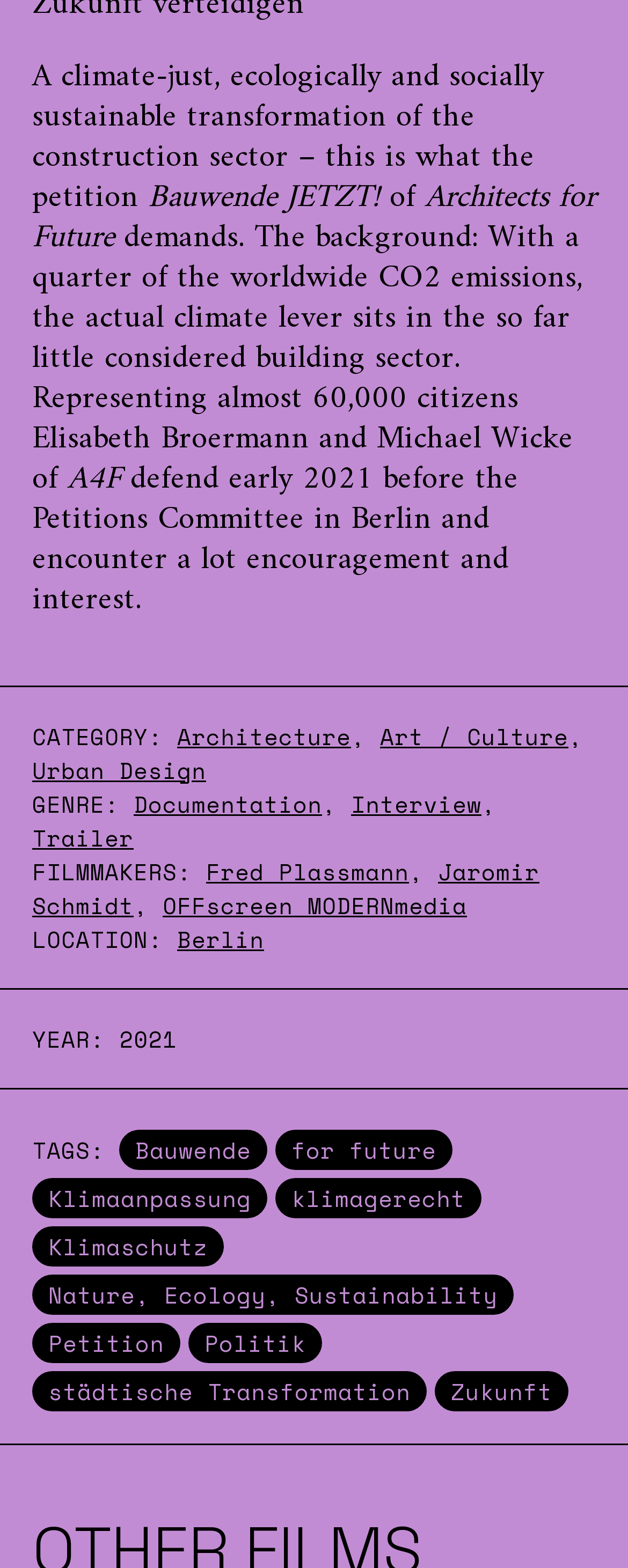Using the description: "Fred Plassmann", identify the bounding box of the corresponding UI element in the screenshot.

[0.328, 0.544, 0.651, 0.566]